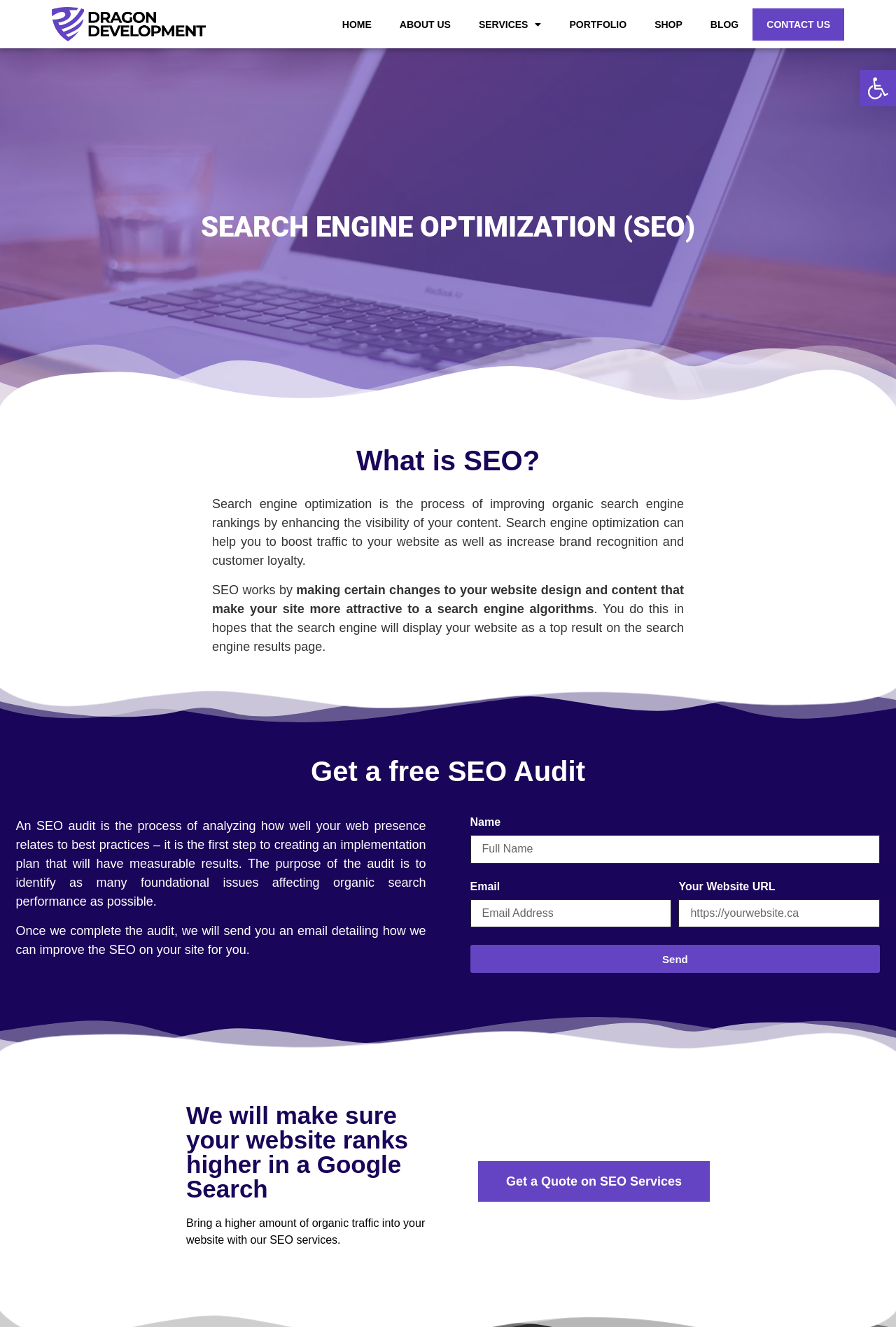What is the goal of the SEO services offered?
Please provide a single word or phrase as the answer based on the screenshot.

Rank higher in Google Search